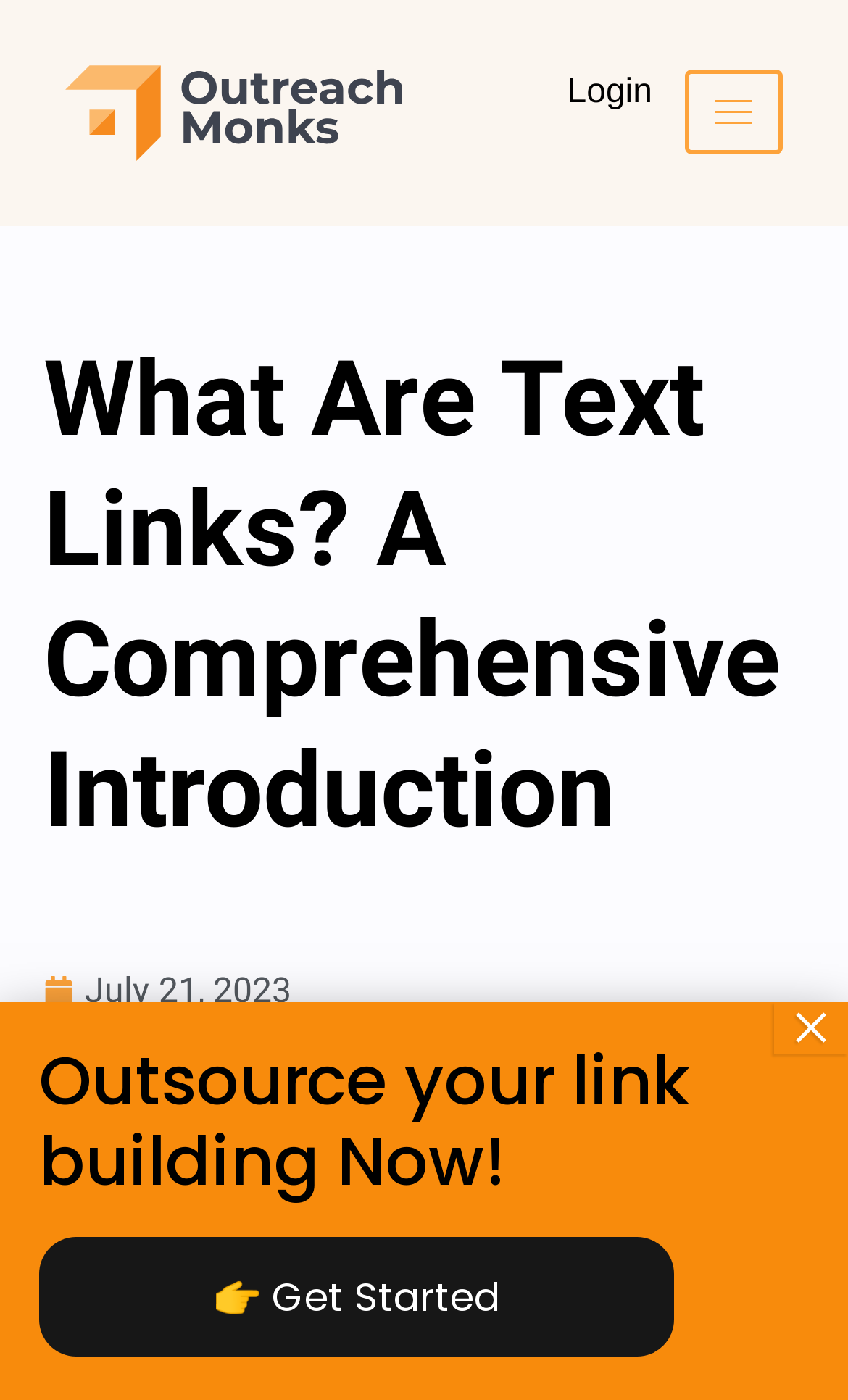Please give a succinct answer to the question in one word or phrase:
What is the date mentioned on the webpage?

July 21, 2023